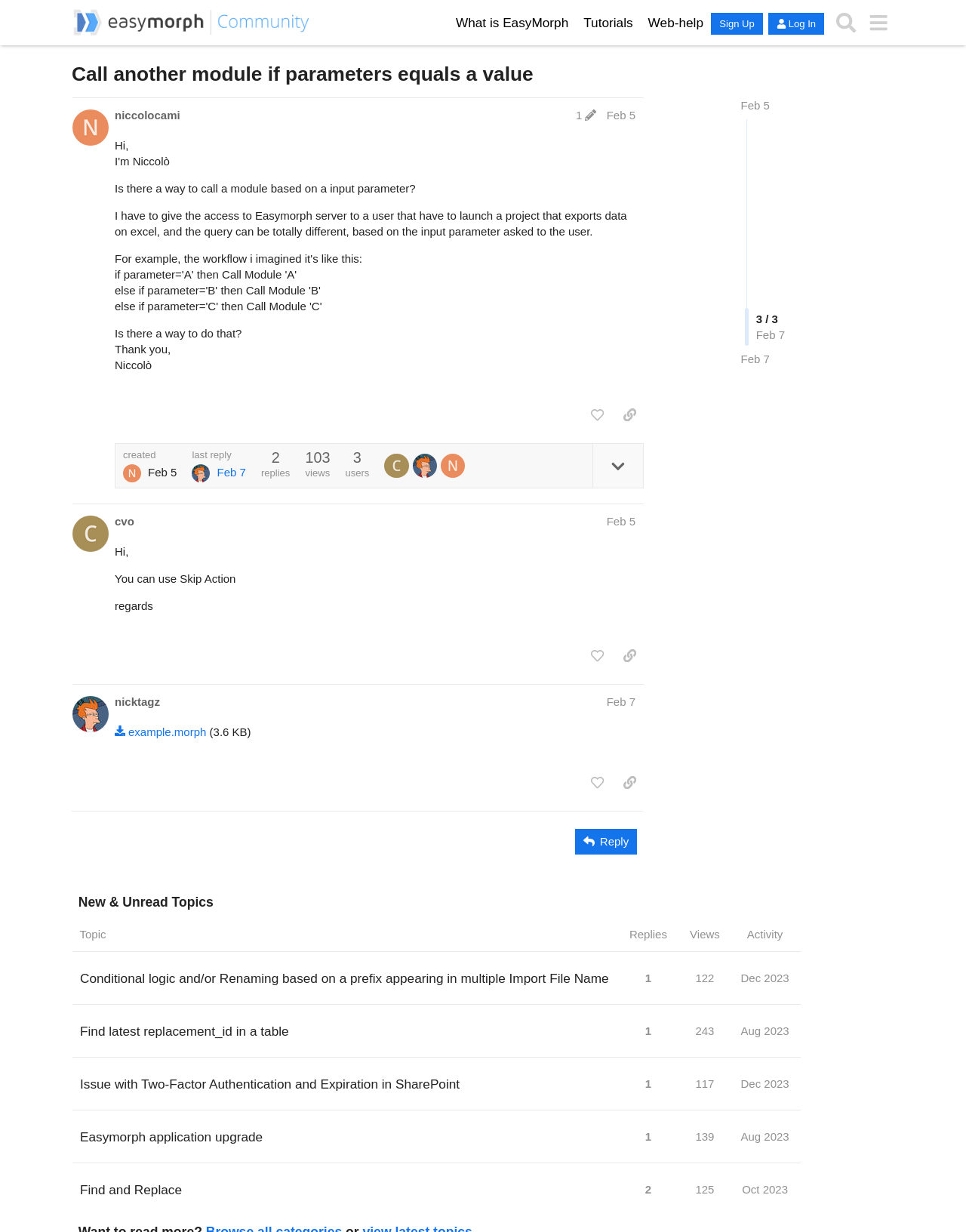Can you find the bounding box coordinates for the element to click on to achieve the instruction: "Reply to the post"?

[0.596, 0.673, 0.659, 0.694]